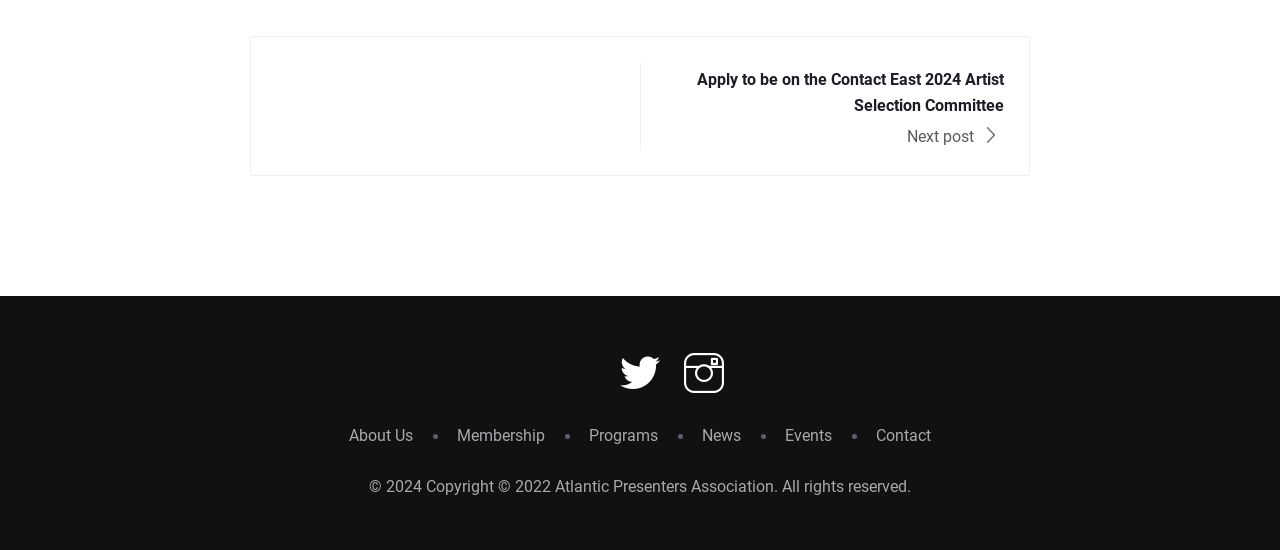Kindly determine the bounding box coordinates for the clickable area to achieve the given instruction: "Contact Us".

[0.684, 0.775, 0.727, 0.809]